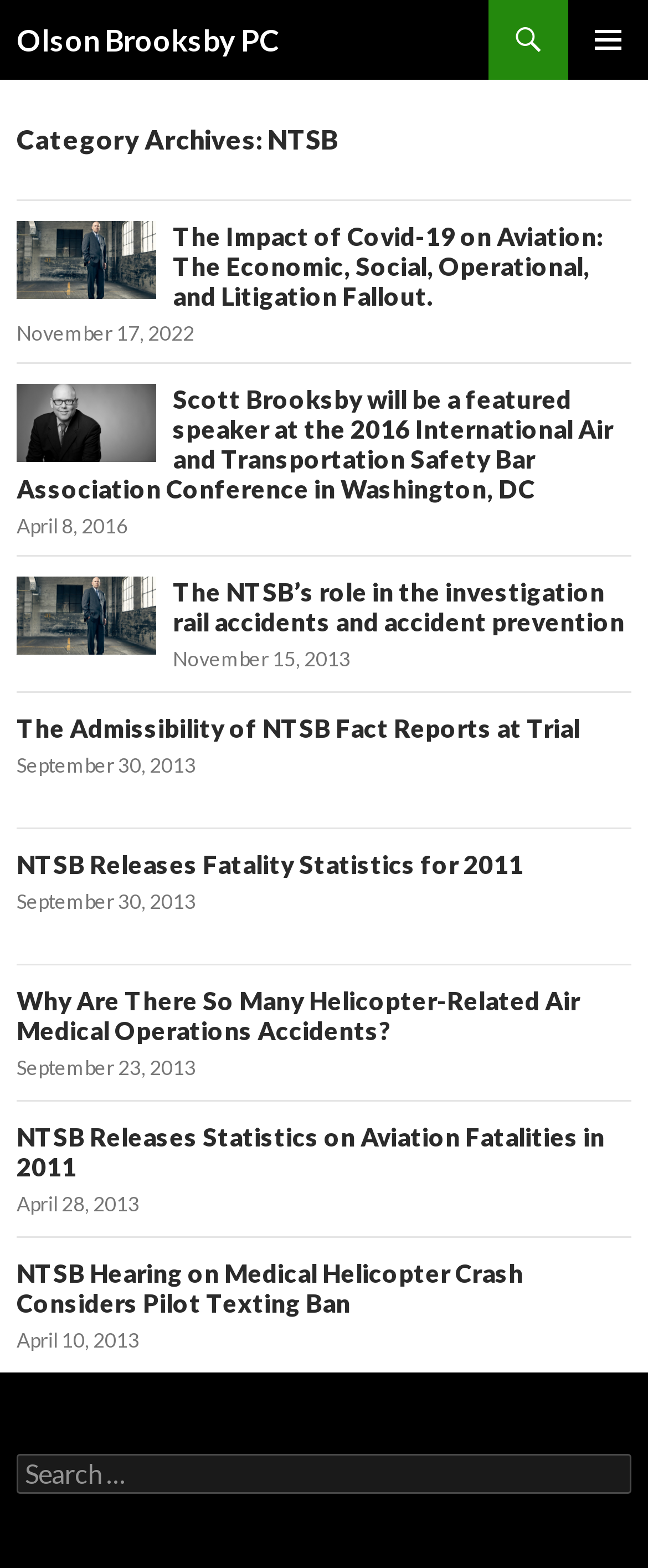Specify the bounding box coordinates of the area to click in order to execute this command: 'Read the article about the impact of Covid-19 on aviation'. The coordinates should consist of four float numbers ranging from 0 to 1, and should be formatted as [left, top, right, bottom].

[0.026, 0.141, 0.974, 0.198]